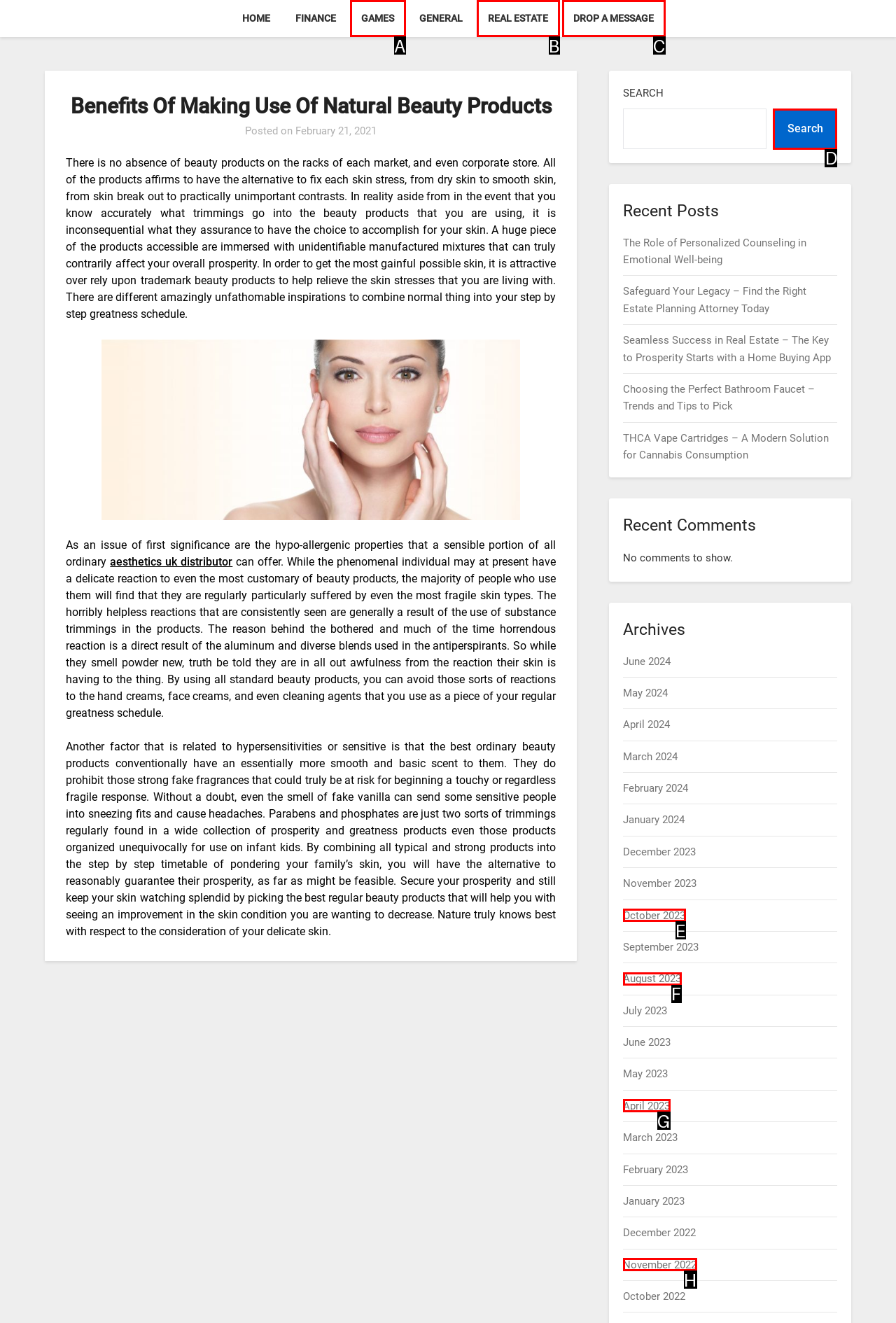Match the option to the description: Drop a Message
State the letter of the correct option from the available choices.

C